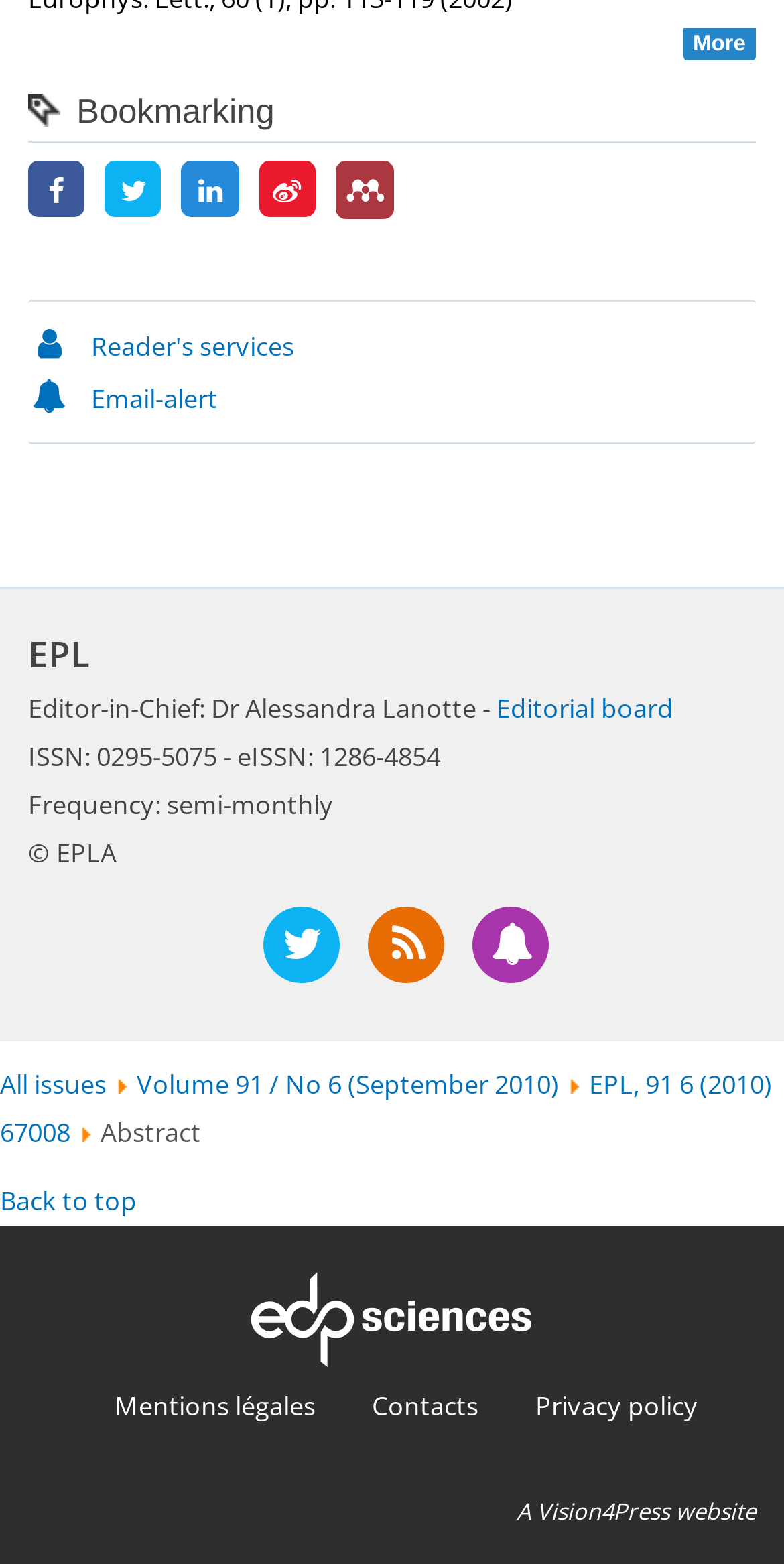Provide the bounding box coordinates for the area that should be clicked to complete the instruction: "view Visitor Info".

None